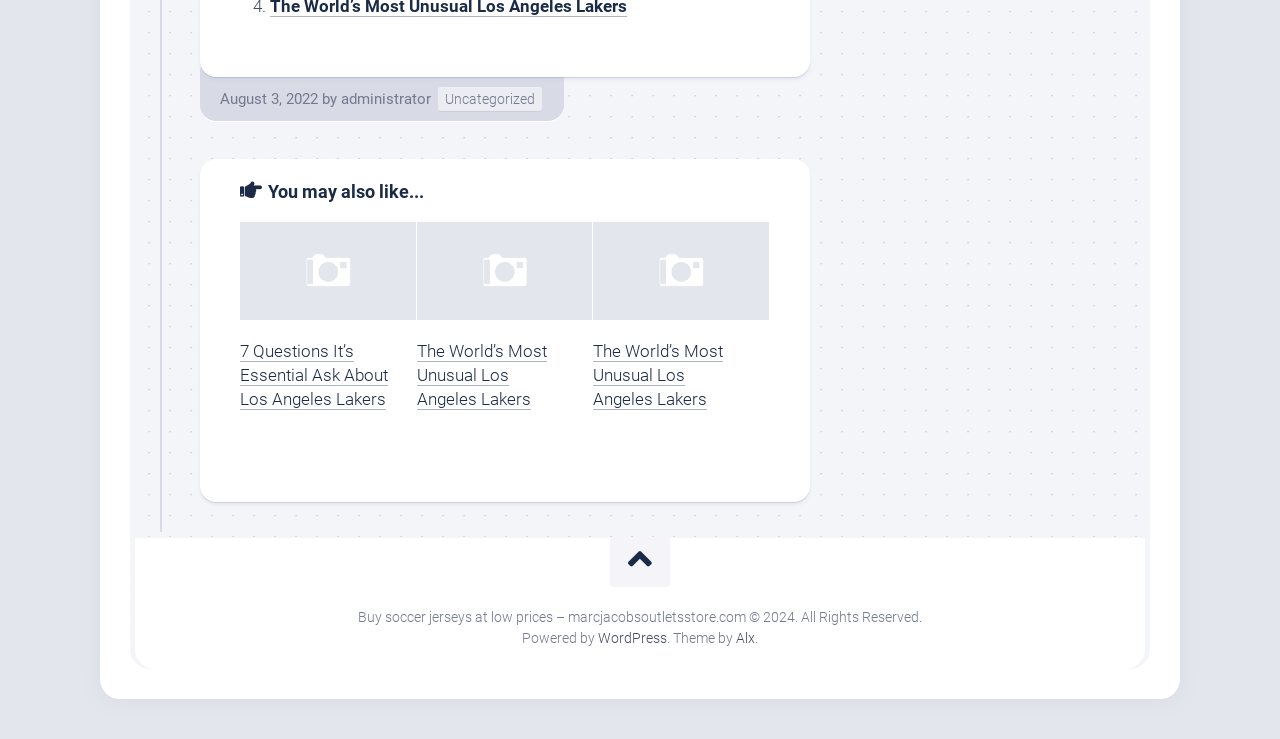Using the description "WordPress", predict the bounding box of the relevant HTML element.

[0.467, 0.852, 0.521, 0.874]